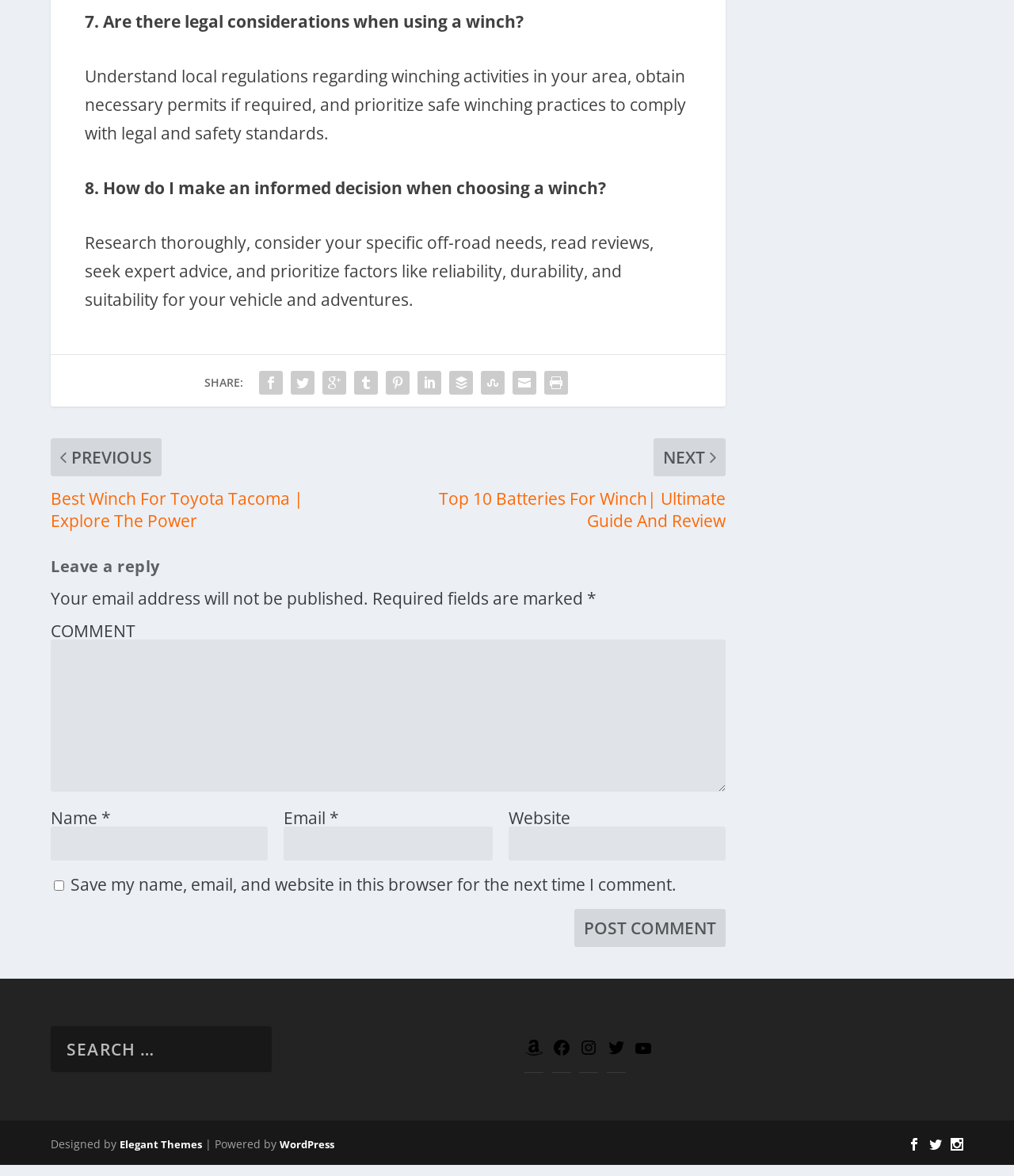How many social media sharing links are available?
Please provide a comprehensive answer based on the visual information in the image.

I counted the number of social media sharing links available on the webpage, which are represented by icons such as '', '', etc. There are 9 of them.